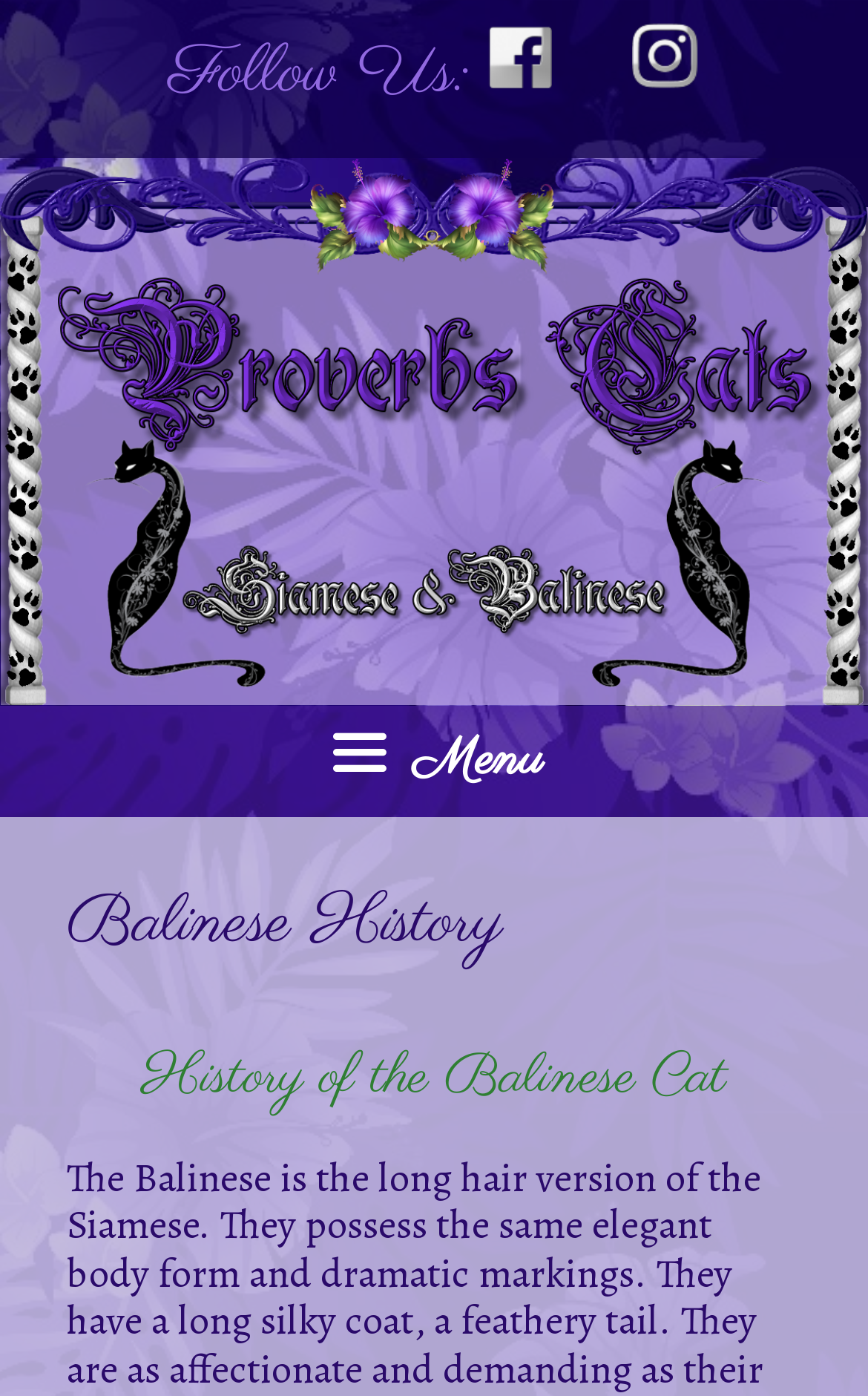Using the webpage screenshot and the element description ESRD, determine the bounding box coordinates. Specify the coordinates in the format (top-left x, top-left y, bottom-right x, bottom-right y) with values ranging from 0 to 1.

None